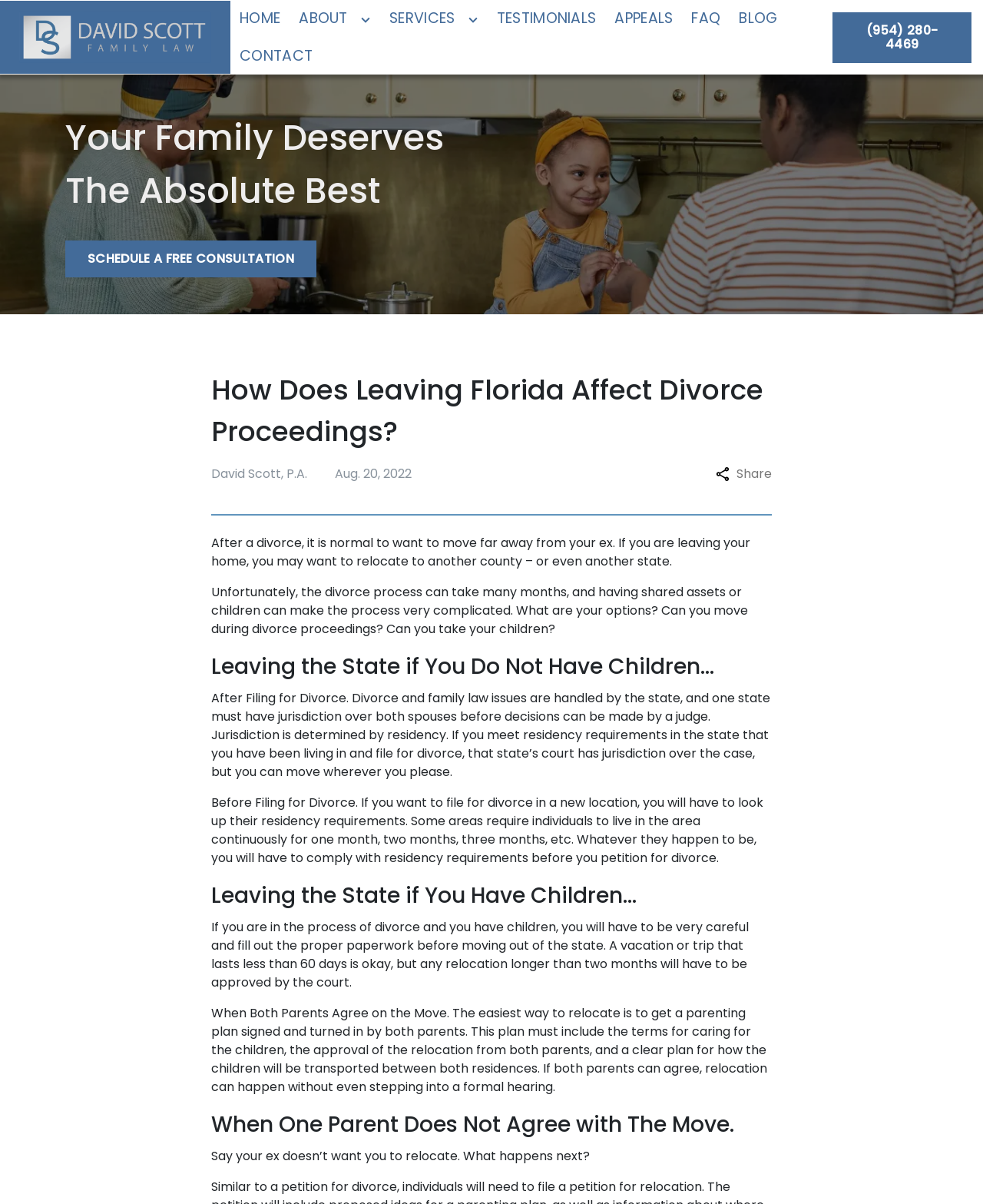What happens to divorce proceedings if you leave Florida?
Based on the image, answer the question with as much detail as possible.

According to the webpage, if you are leaving your home, you may want to relocate to another county or even another state, but the divorce process can take many months, and having shared assets or children can make the process very complicated.